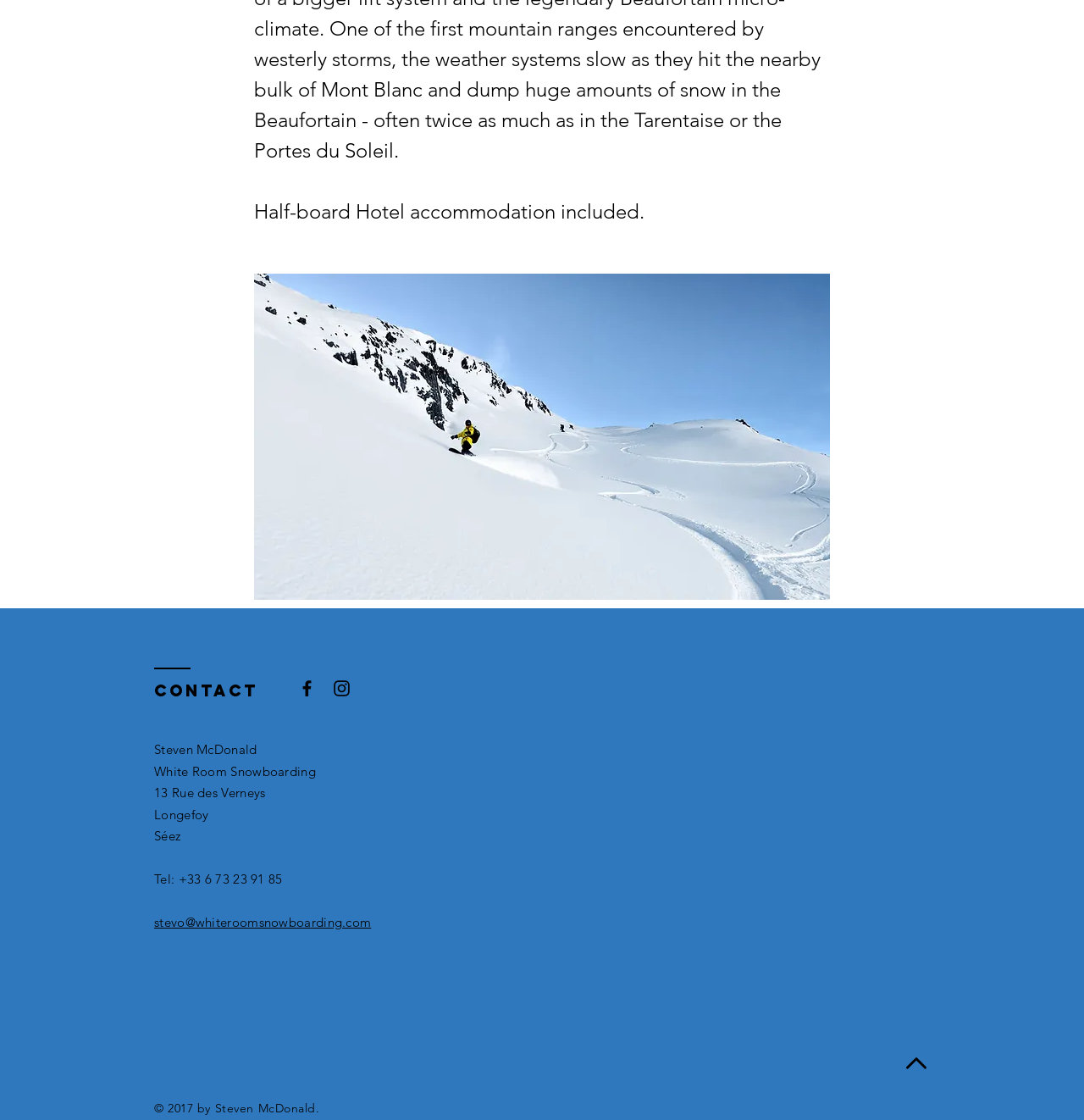Find the bounding box of the UI element described as follows: "stevo@whiteroomsnowboarding.com".

[0.142, 0.816, 0.342, 0.831]